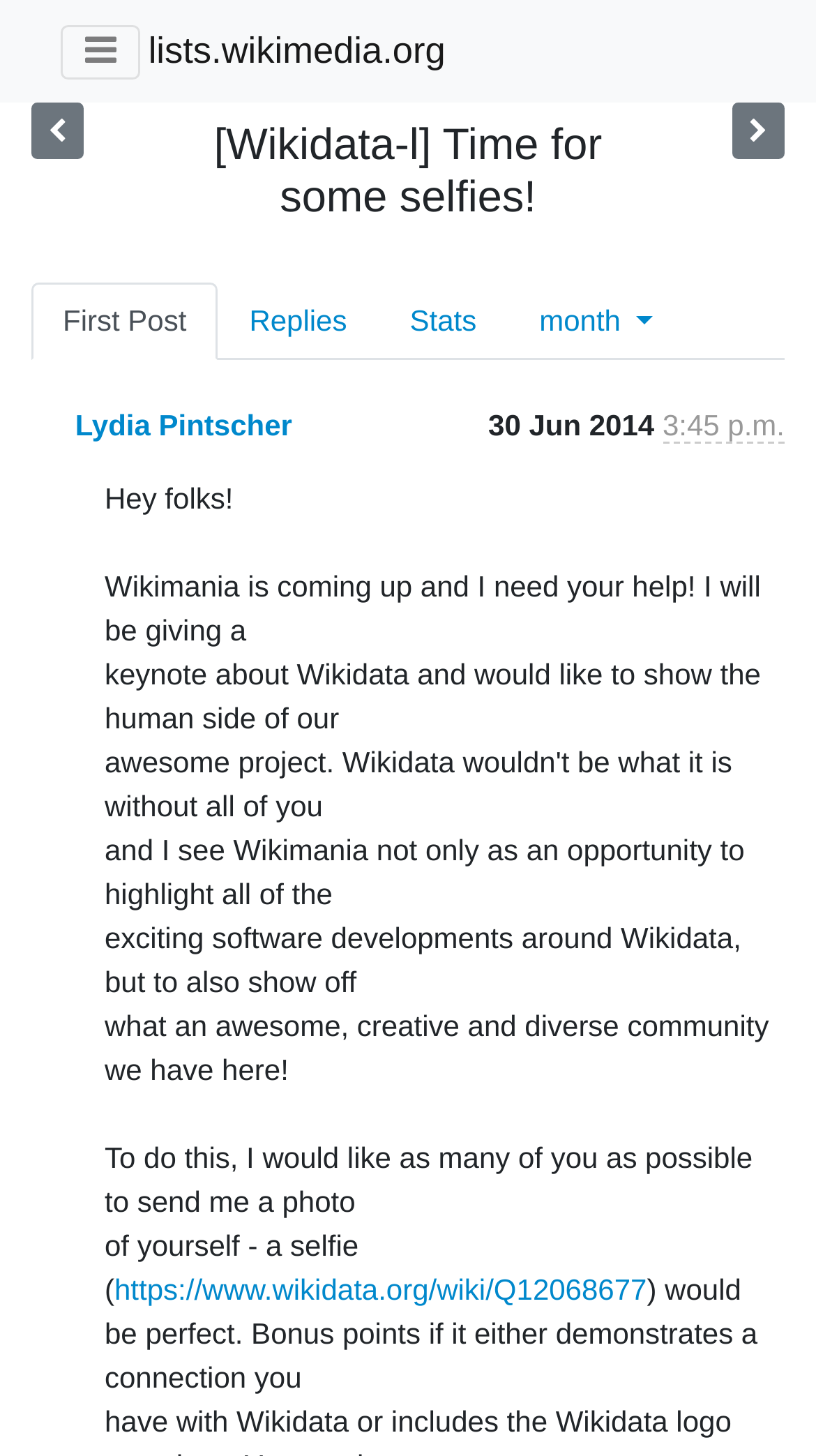Find the bounding box coordinates of the element you need to click on to perform this action: 'View the sender's information'. The coordinates should be represented by four float values between 0 and 1, in the format [left, top, right, bottom].

[0.092, 0.281, 0.358, 0.304]